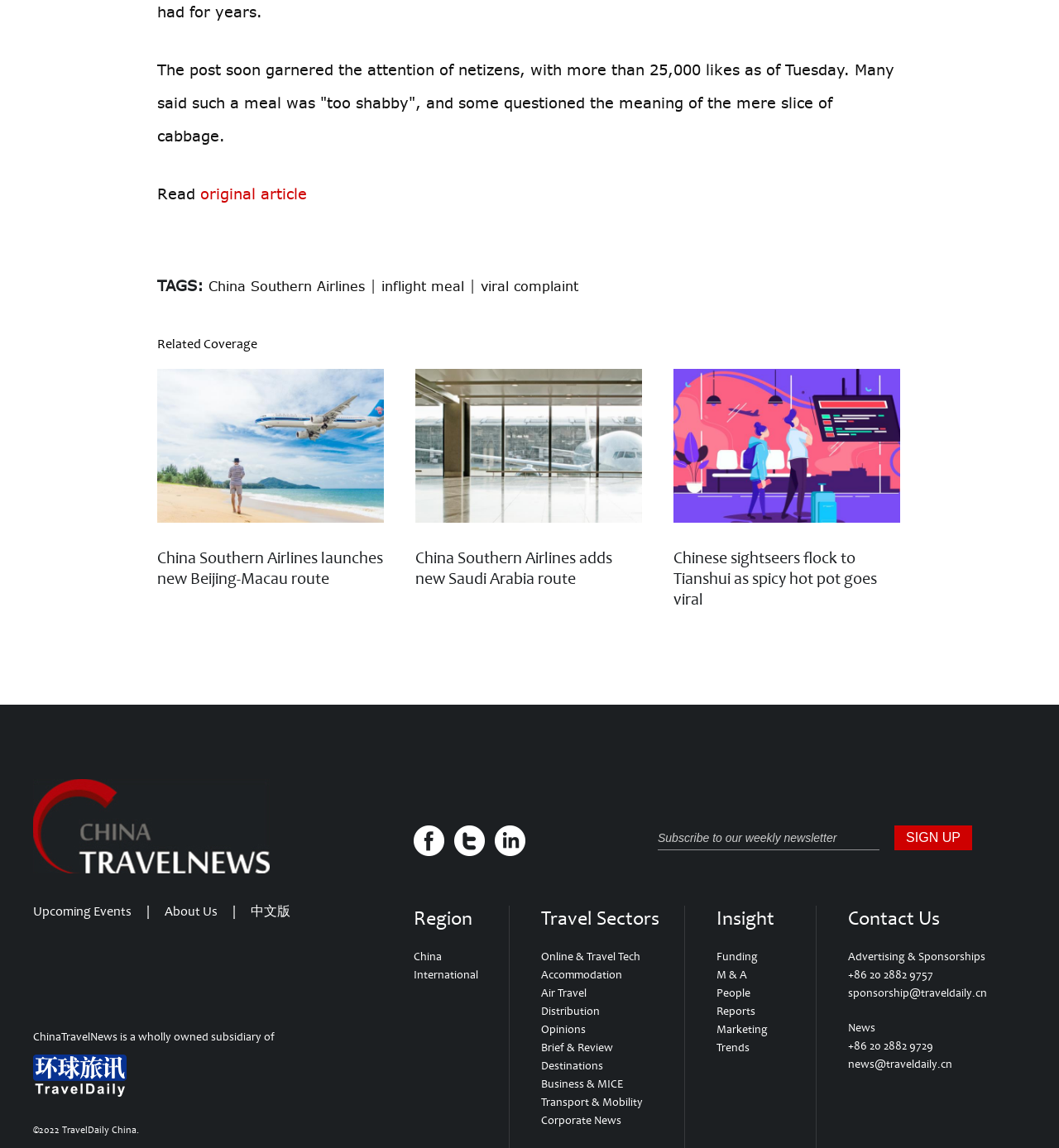Provide the bounding box coordinates for the UI element described in this sentence: "China". The coordinates should be four float values between 0 and 1, i.e., [left, top, right, bottom].

[0.391, 0.827, 0.417, 0.839]